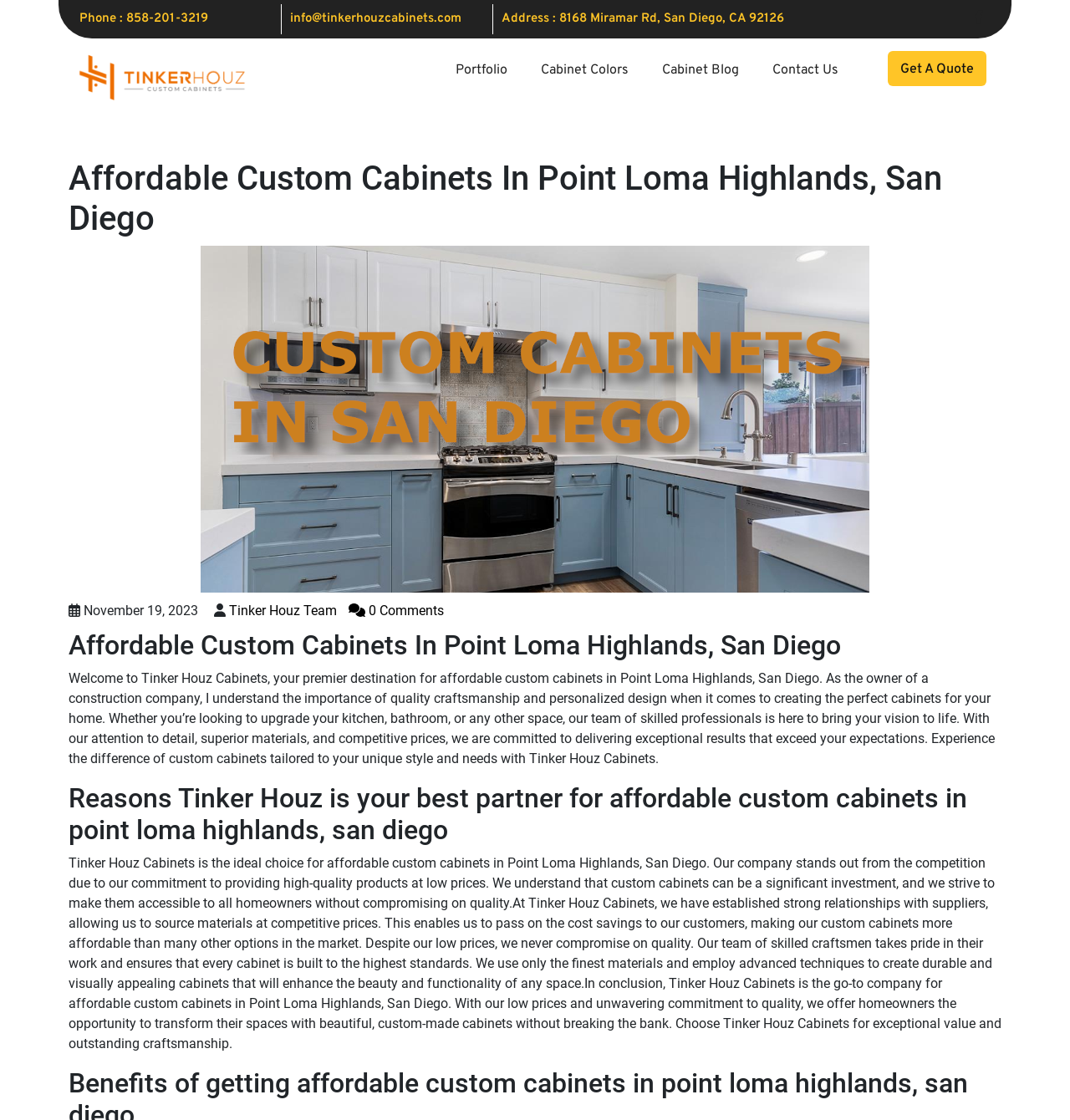Please identify the bounding box coordinates of where to click in order to follow the instruction: "View the company's Facebook page".

[0.902, 0.004, 0.926, 0.026]